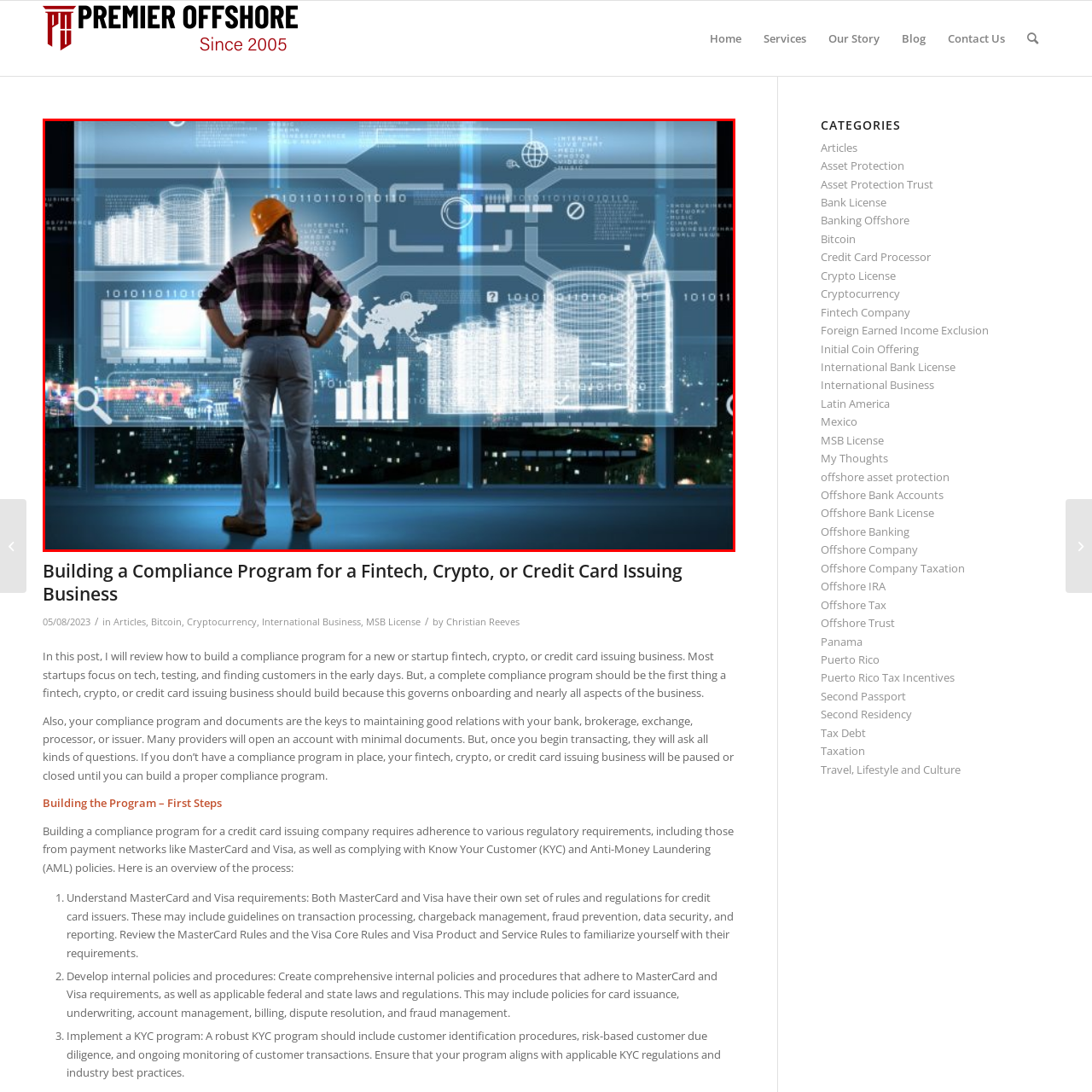Describe in detail the image that is highlighted by the red bounding box.

In a modern, high-tech workspace, a construction worker in a plaid shirt and orange hard hat stands with his hands on his hips, intently examining an array of digital data and analytics displayed on a translucent screen. The background features an urban skyline illuminated at night, with various graphs, charts, and a world map projected onto the screen. This imagery symbolizes the intersection of technology and the construction industry, highlighting the importance of data-driven decision-making in building compliance programs, particularly for sectors like fintech and cryptocurrency. The scene represents the transformation of traditional roles through innovation and emphasizes the critical role of compliance in navigating complex regulatory environments.